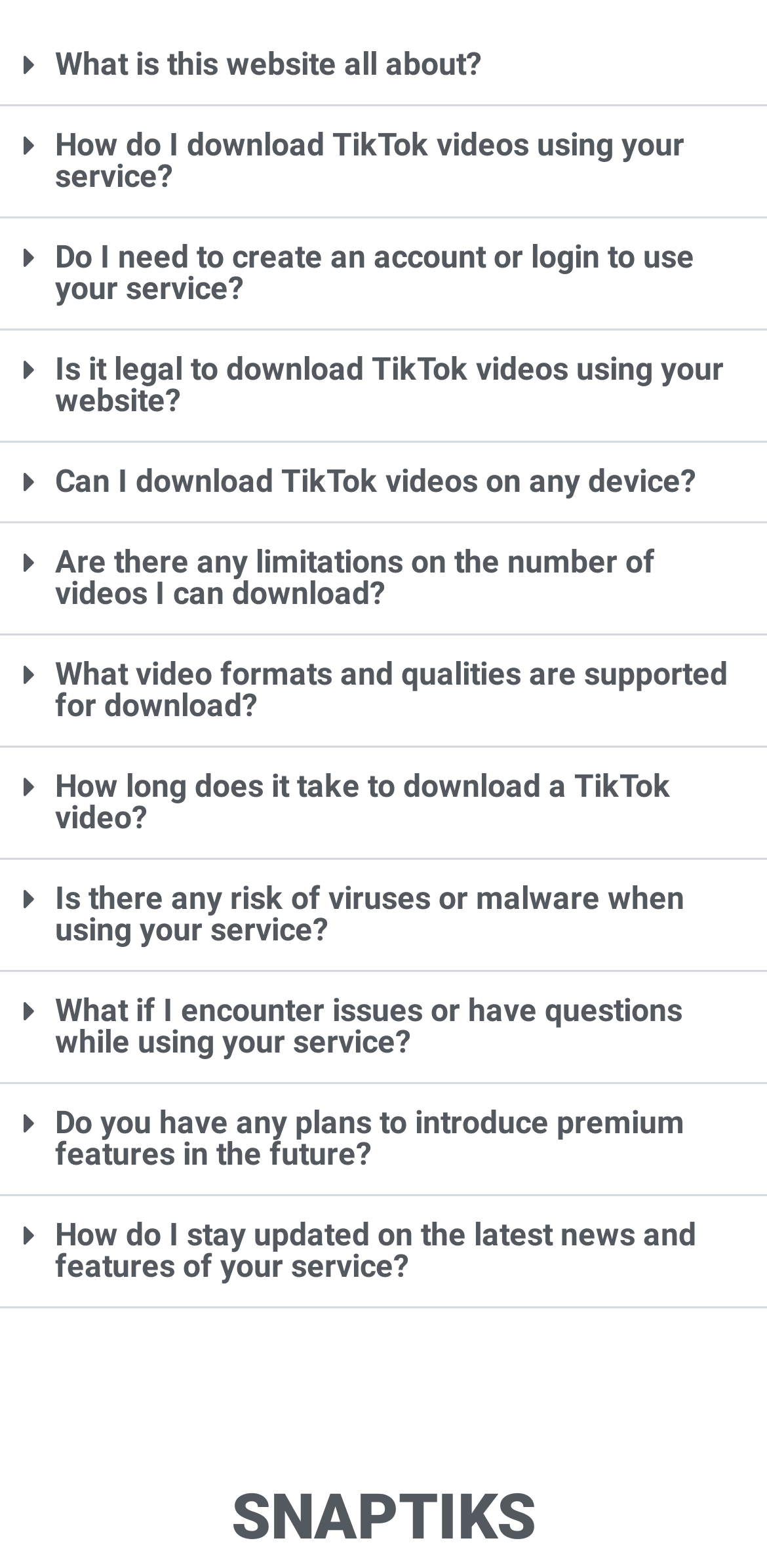Please locate the clickable area by providing the bounding box coordinates to follow this instruction: "Expand 'How do I download TikTok videos using your service?'".

[0.0, 0.068, 1.0, 0.139]